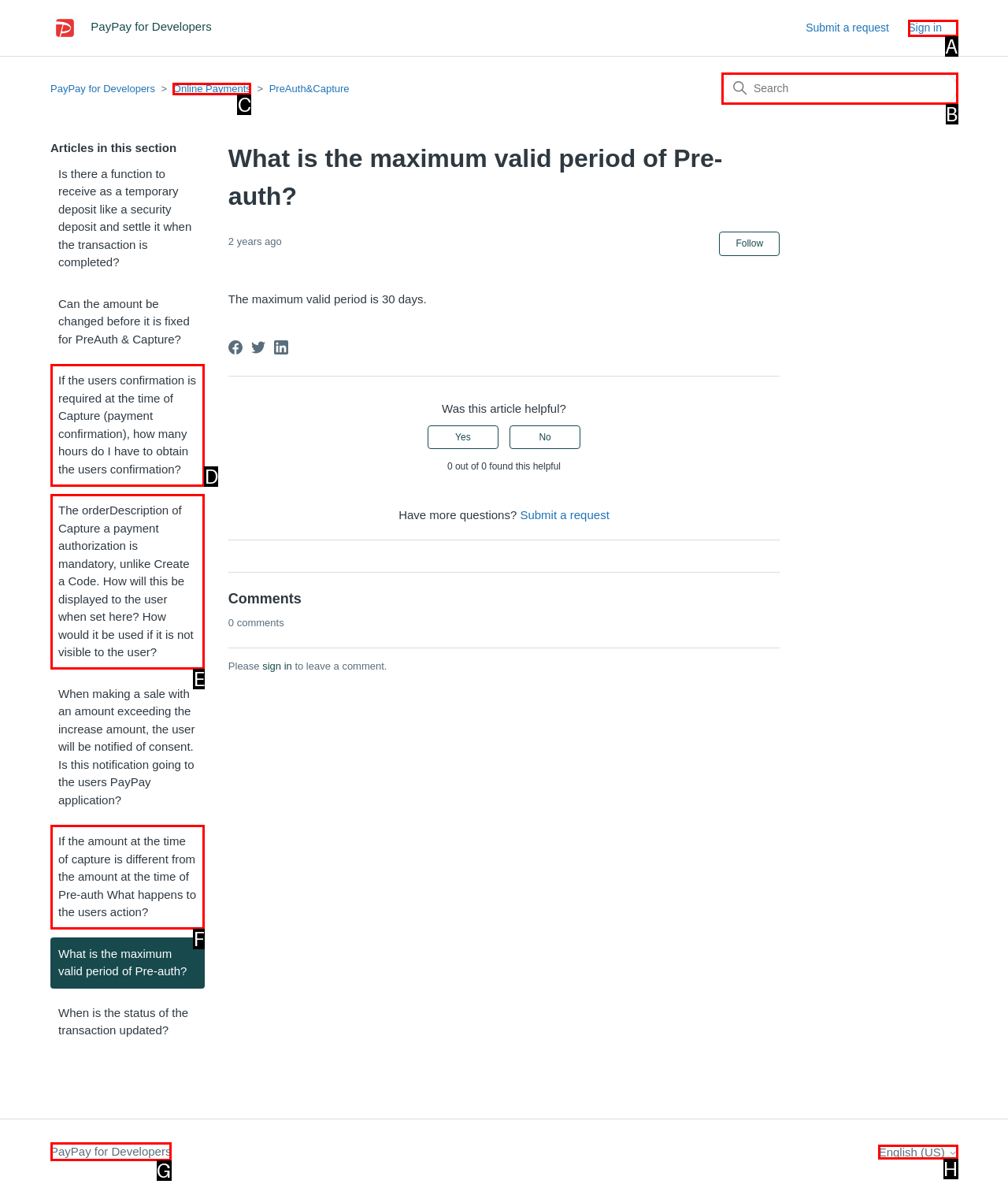Select the HTML element that matches the description: Sign in
Respond with the letter of the correct choice from the given options directly.

A